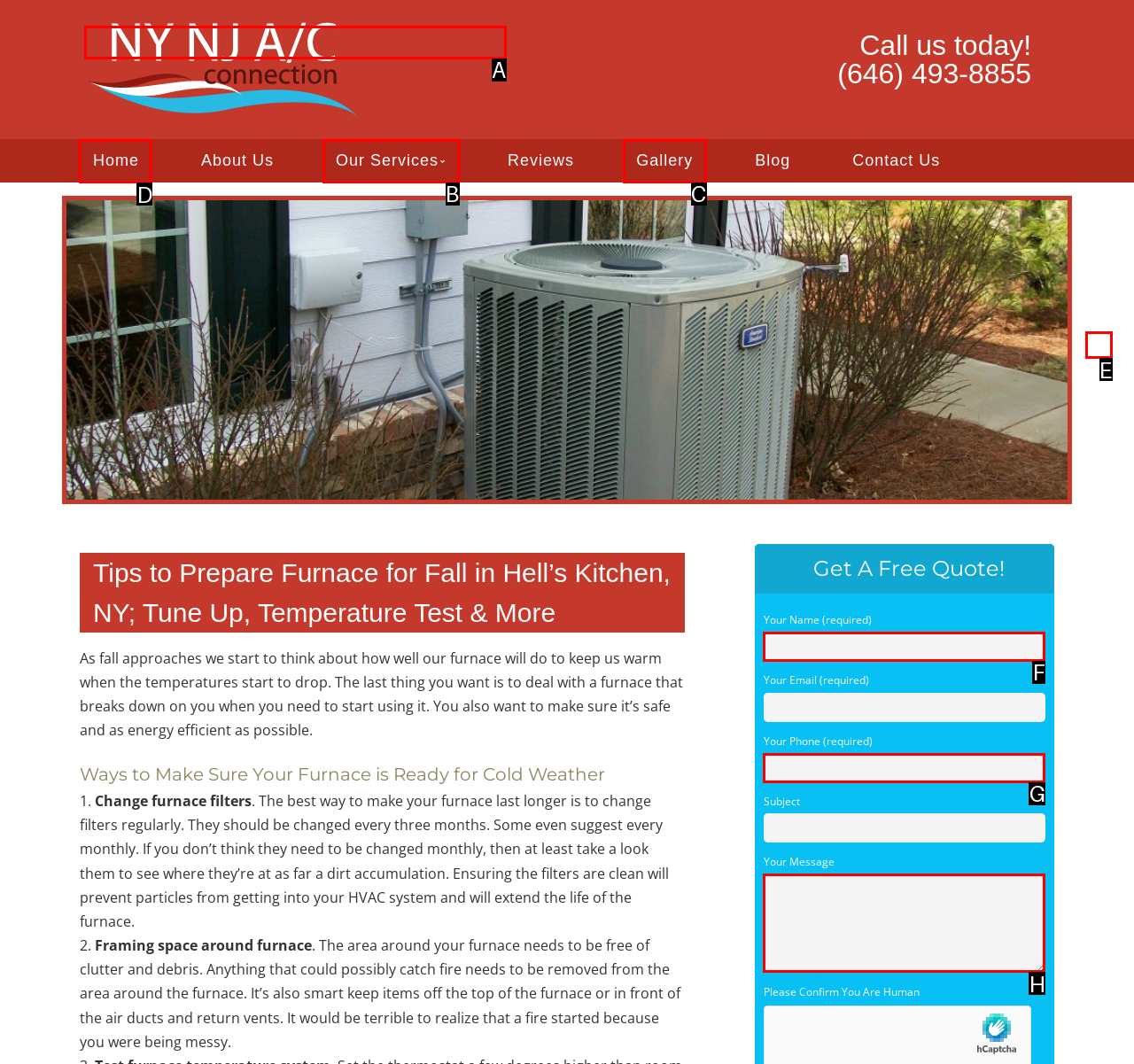Tell me which one HTML element I should click to complete the following task: Click the 'Home' link Answer with the option's letter from the given choices directly.

D